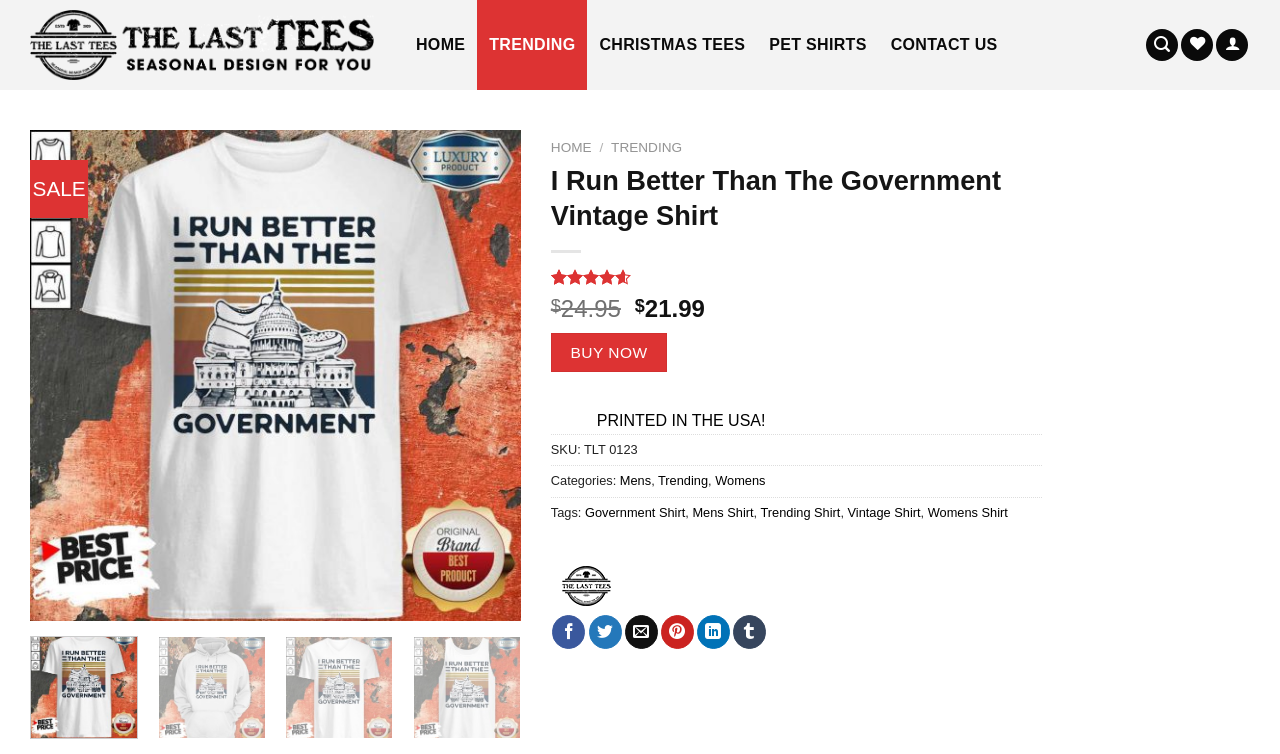Determine the coordinates of the bounding box for the clickable area needed to execute this instruction: "Follow Construction How on Facebook".

None